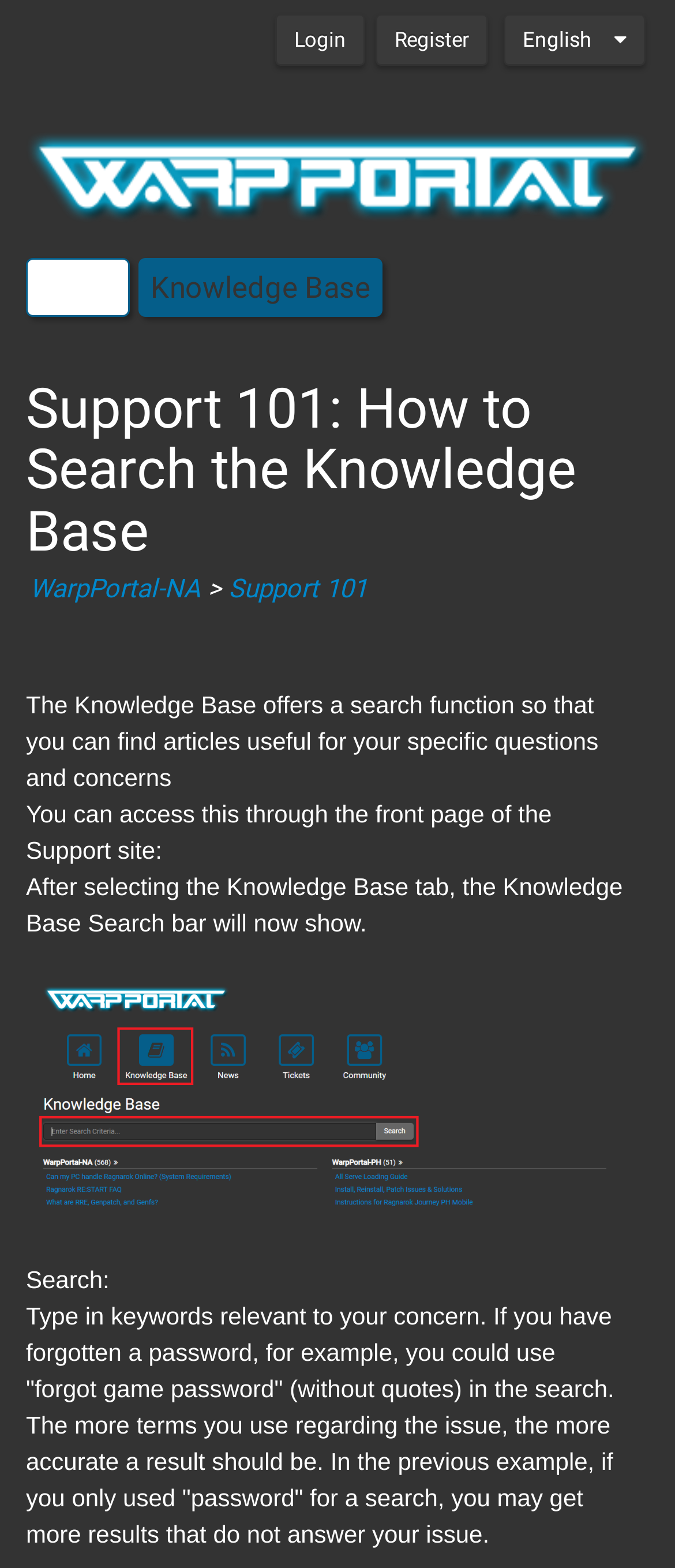Find the bounding box coordinates of the element's region that should be clicked in order to follow the given instruction: "Select the English language". The coordinates should consist of four float numbers between 0 and 1, i.e., [left, top, right, bottom].

[0.746, 0.009, 0.956, 0.042]